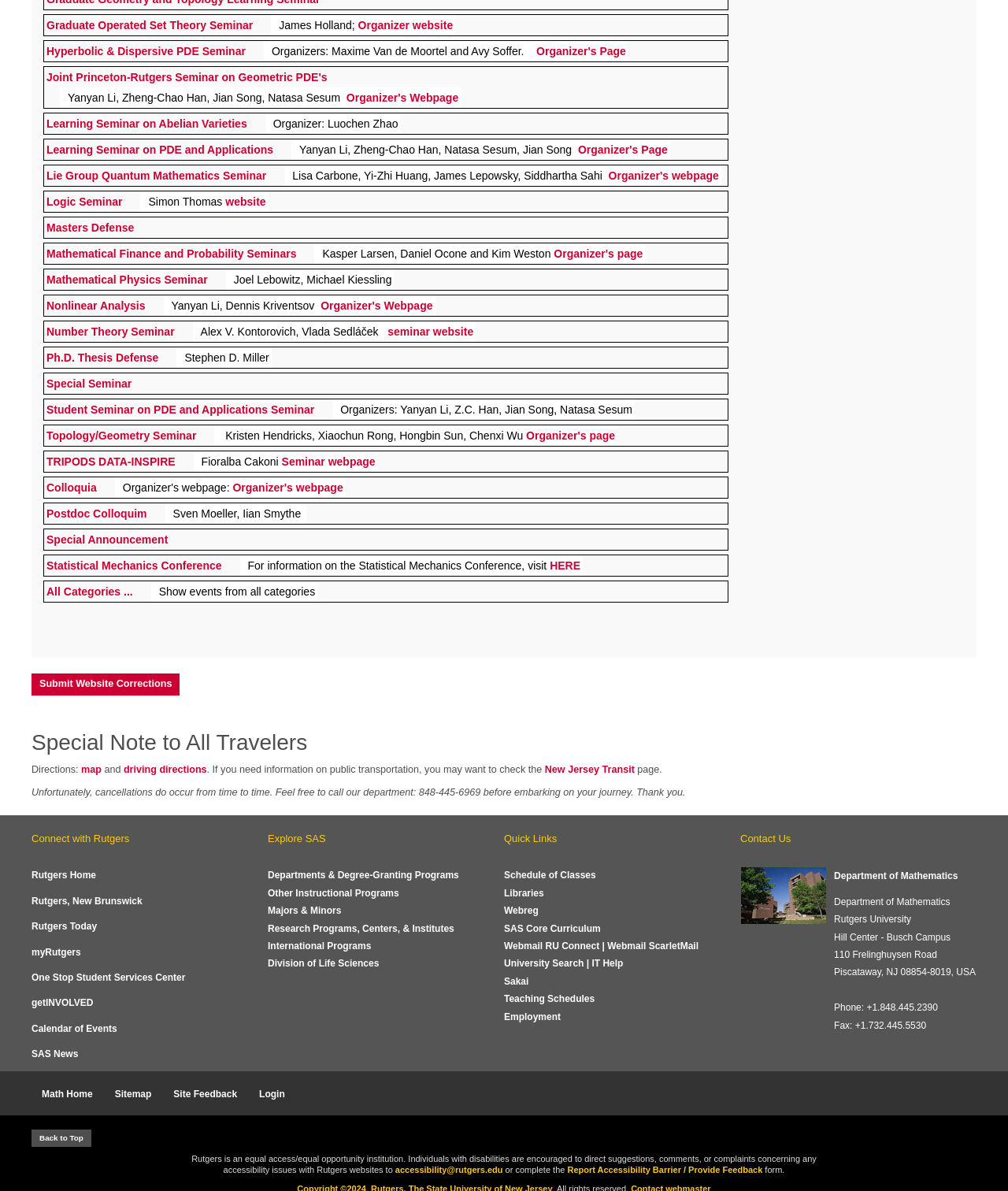What is the name of the department that is mentioned in the special note to all travelers?
Based on the screenshot, provide a one-word or short-phrase response.

Department of Mathematics